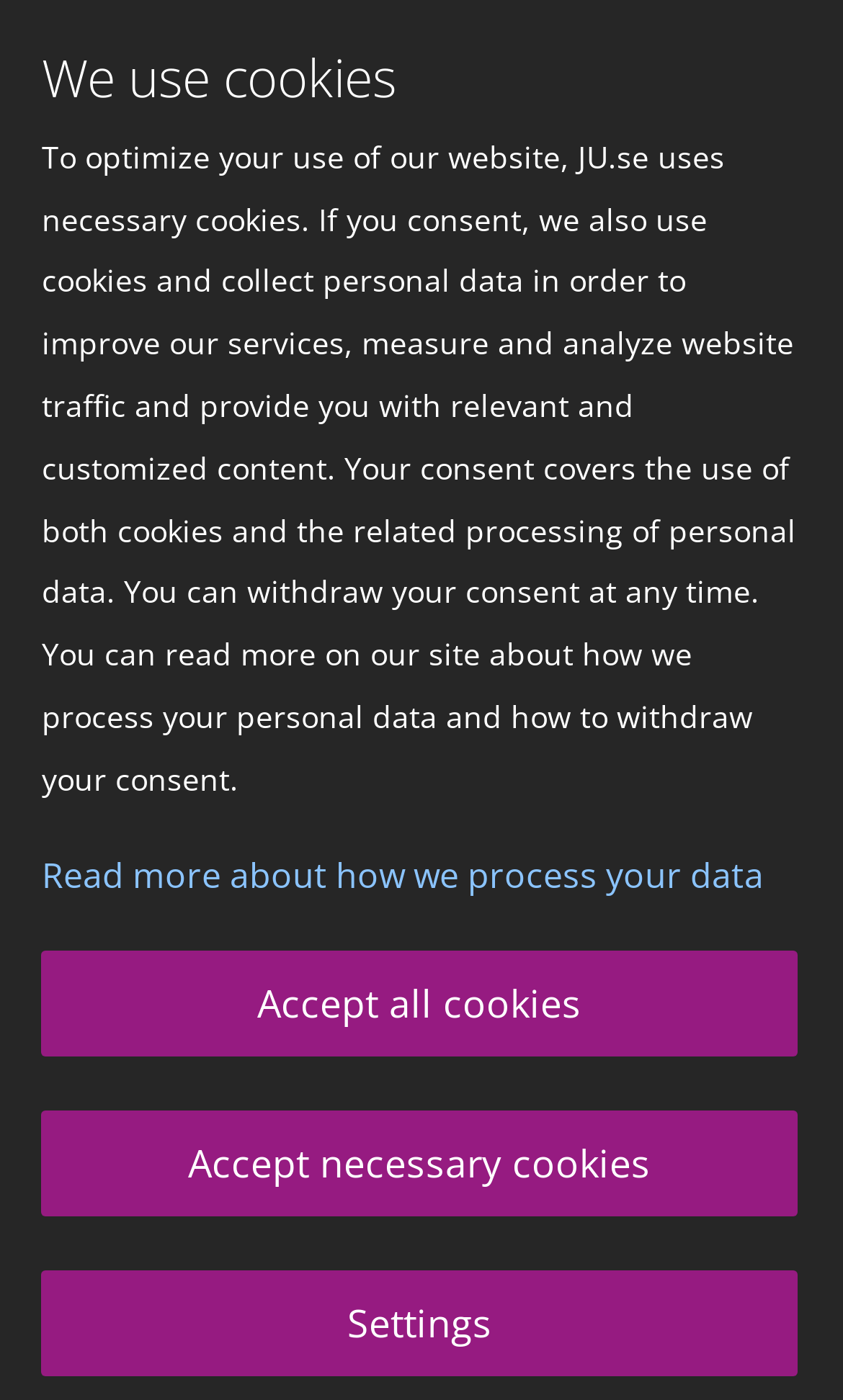What industry is hardest hit by bankruptcies?
Please provide a single word or phrase based on the screenshot.

Retail